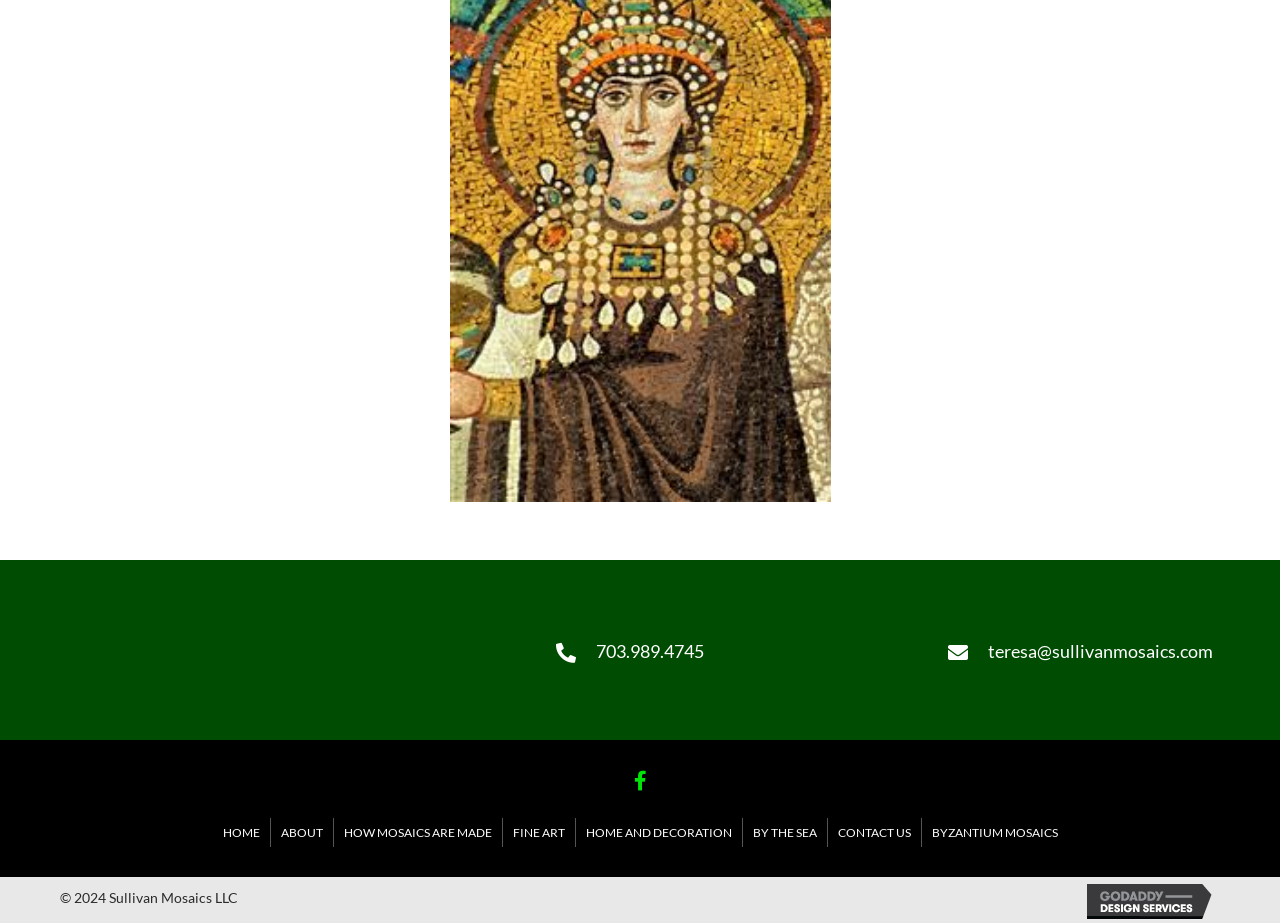Can you pinpoint the bounding box coordinates for the clickable element required for this instruction: "go to HOME page"? The coordinates should be four float numbers between 0 and 1, i.e., [left, top, right, bottom].

[0.166, 0.886, 0.211, 0.918]